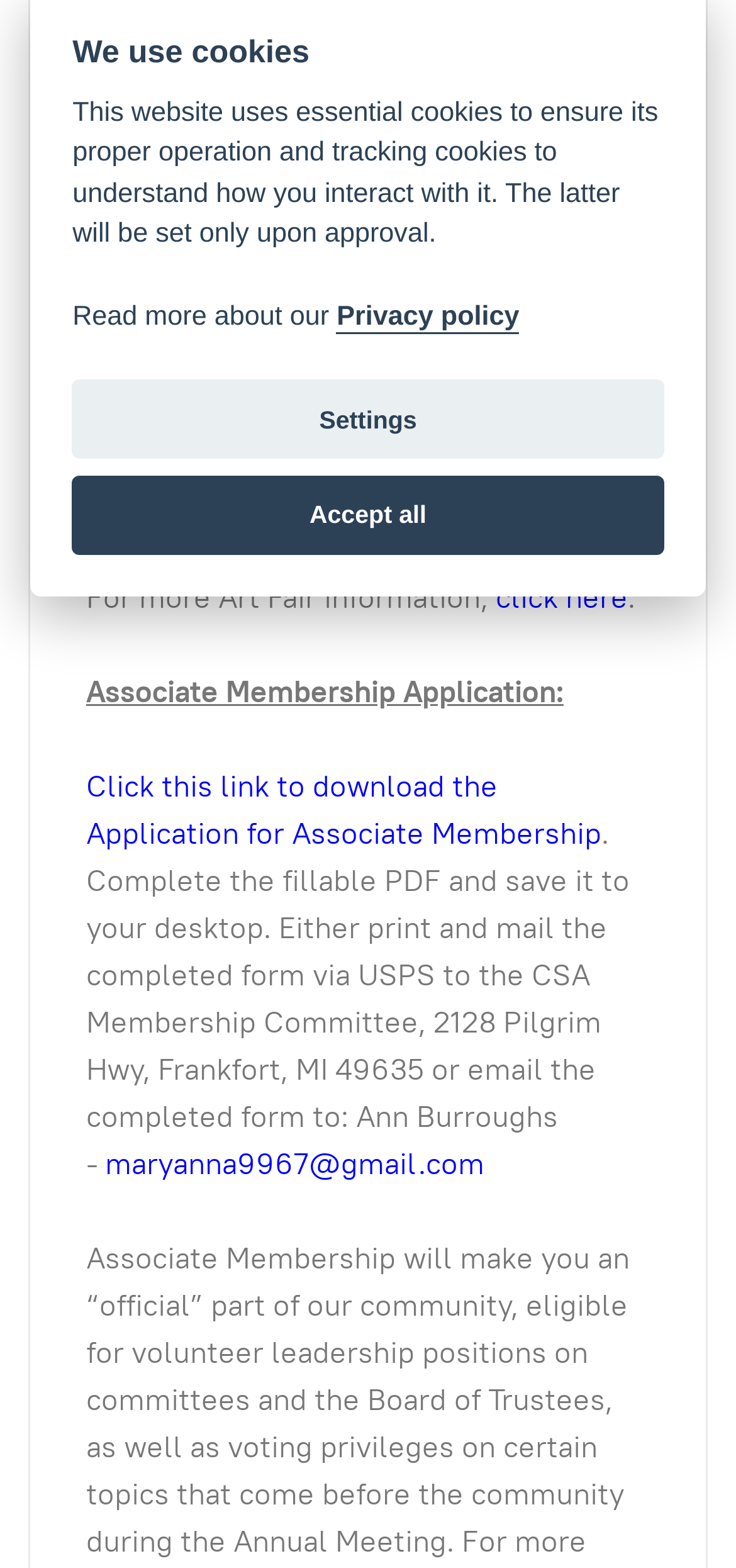From the element description Settings, predict the bounding box coordinates of the UI element. The coordinates must be specified in the format (top-left x, top-left y, bottom-right x, bottom-right y) and should be within the 0 to 1 range.

[0.098, 0.243, 0.902, 0.293]